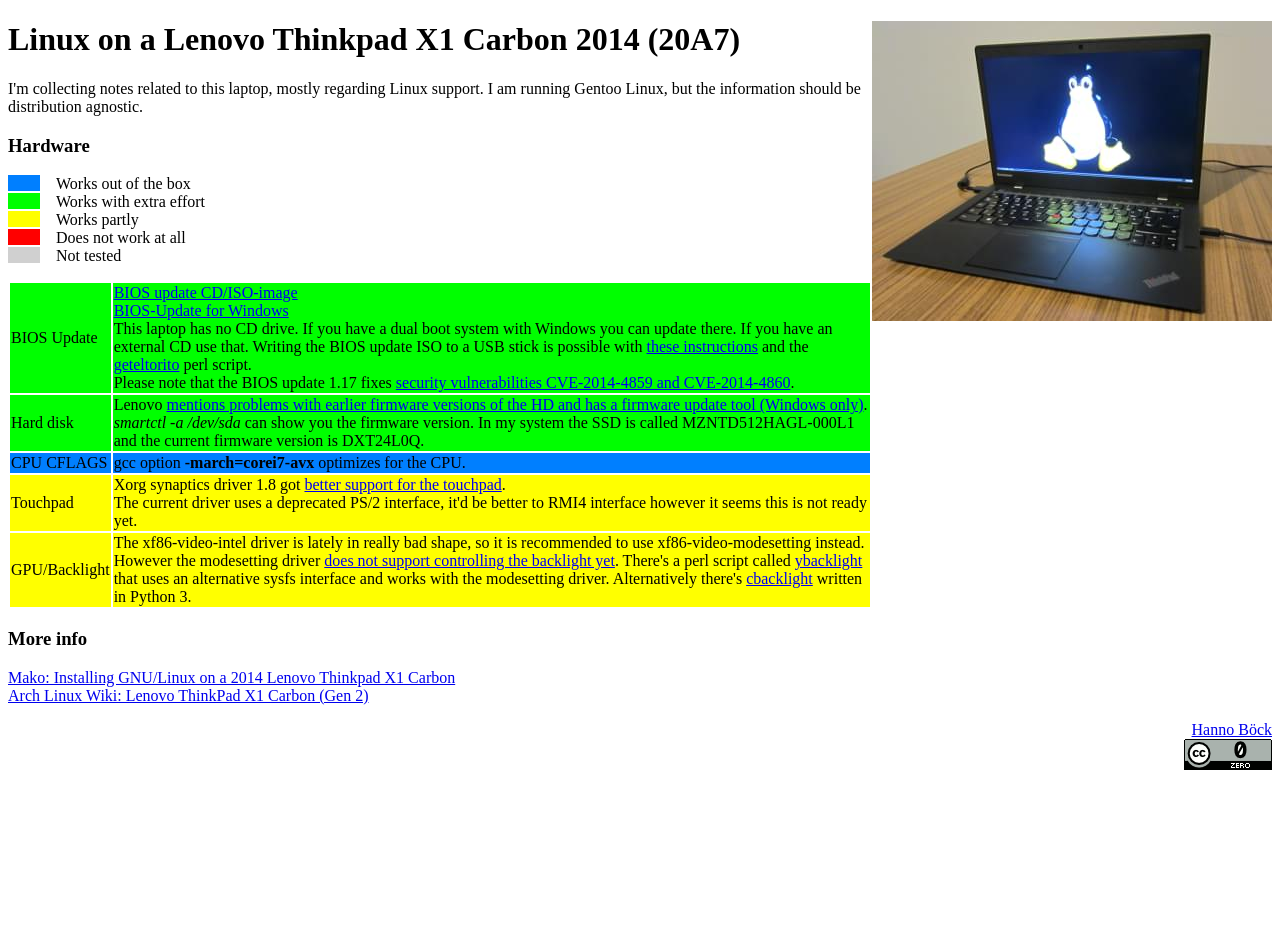Extract the primary header of the webpage and generate its text.

Linux on a Lenovo Thinkpad X1 Carbon 2014 (20A7)